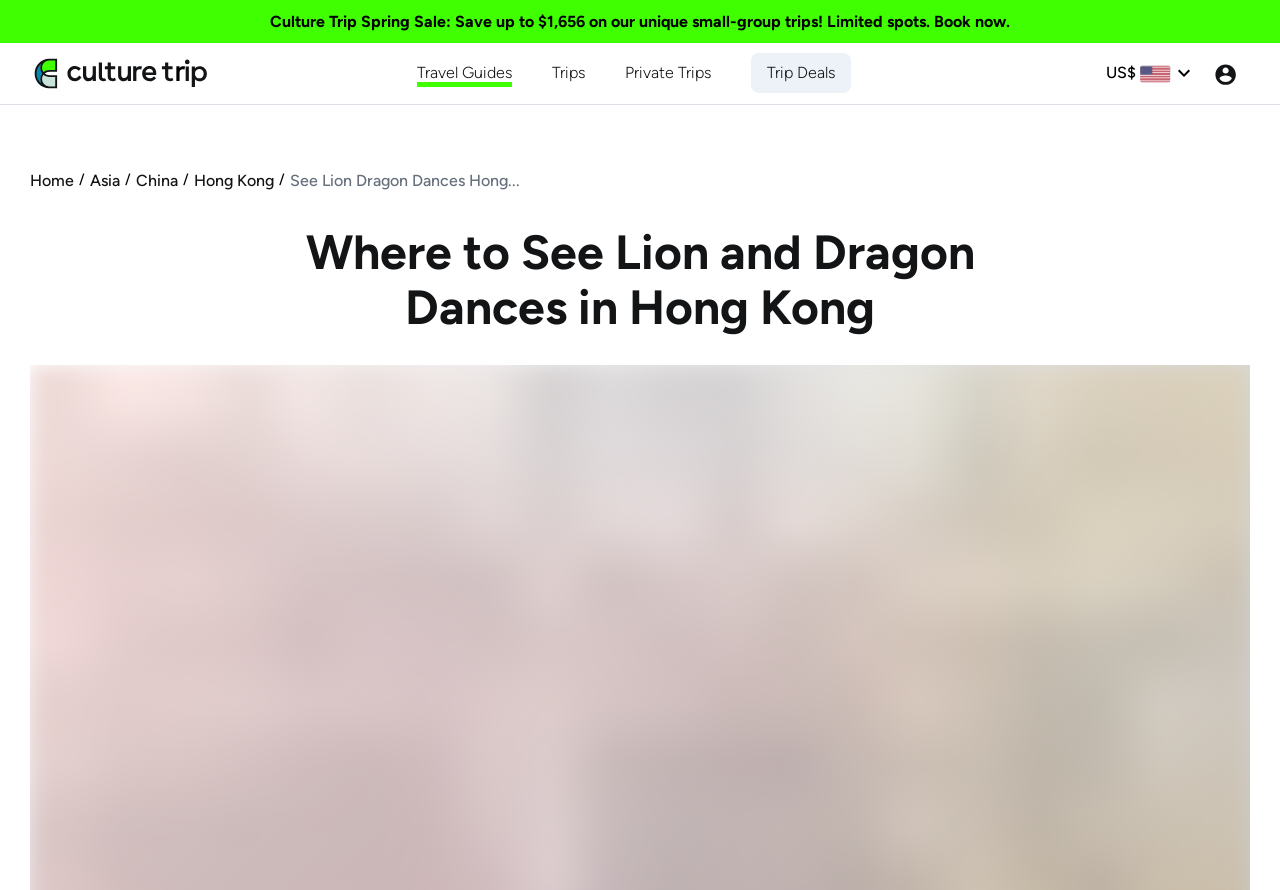Locate the bounding box coordinates of the element that should be clicked to execute the following instruction: "Click the 'Log In' button".

None